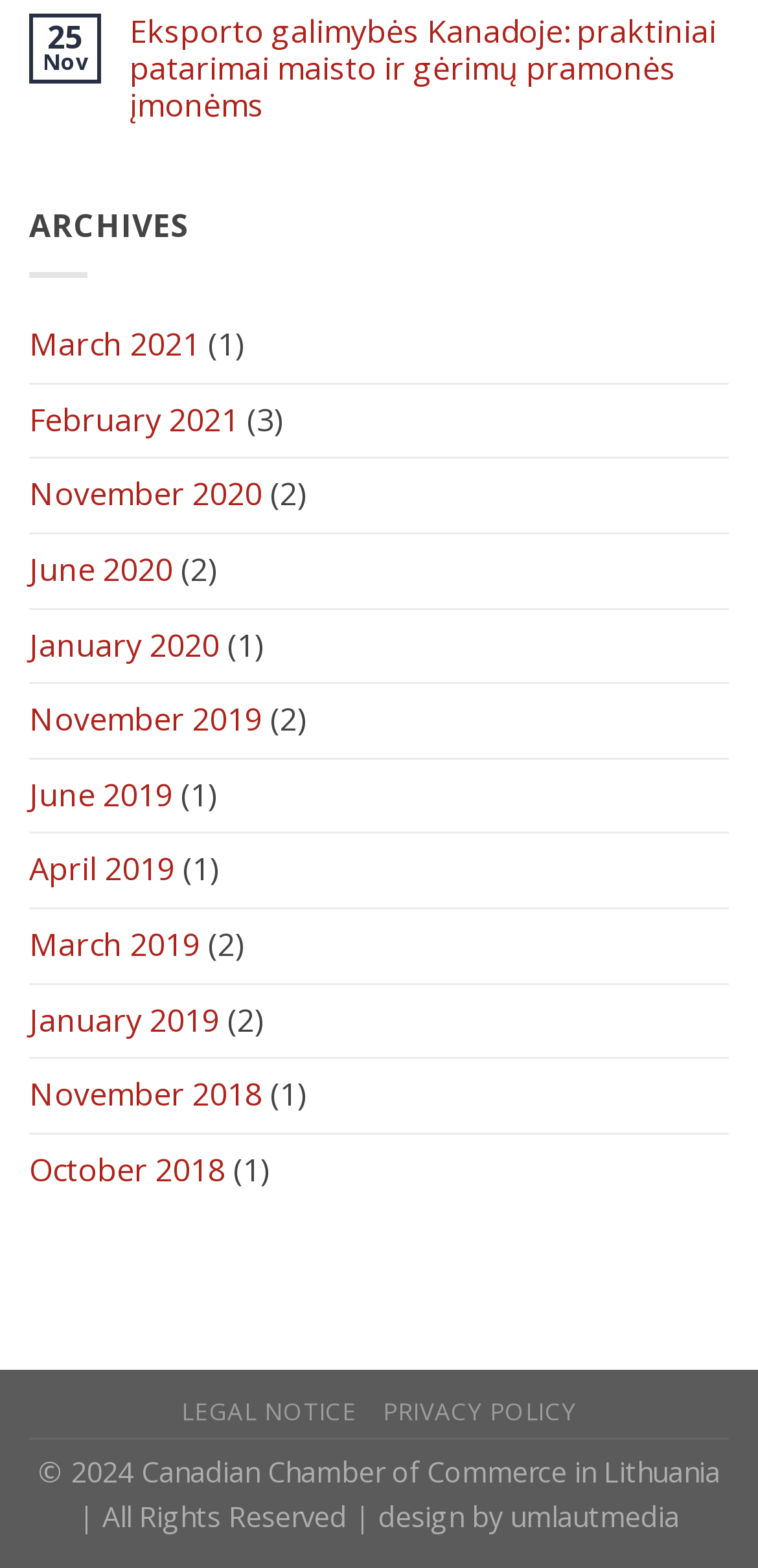Using the webpage screenshot and the element description umlautmedia, determine the bounding box coordinates. Specify the coordinates in the format (top-left x, top-left y, bottom-right x, bottom-right y) with values ranging from 0 to 1.

[0.673, 0.955, 0.896, 0.979]